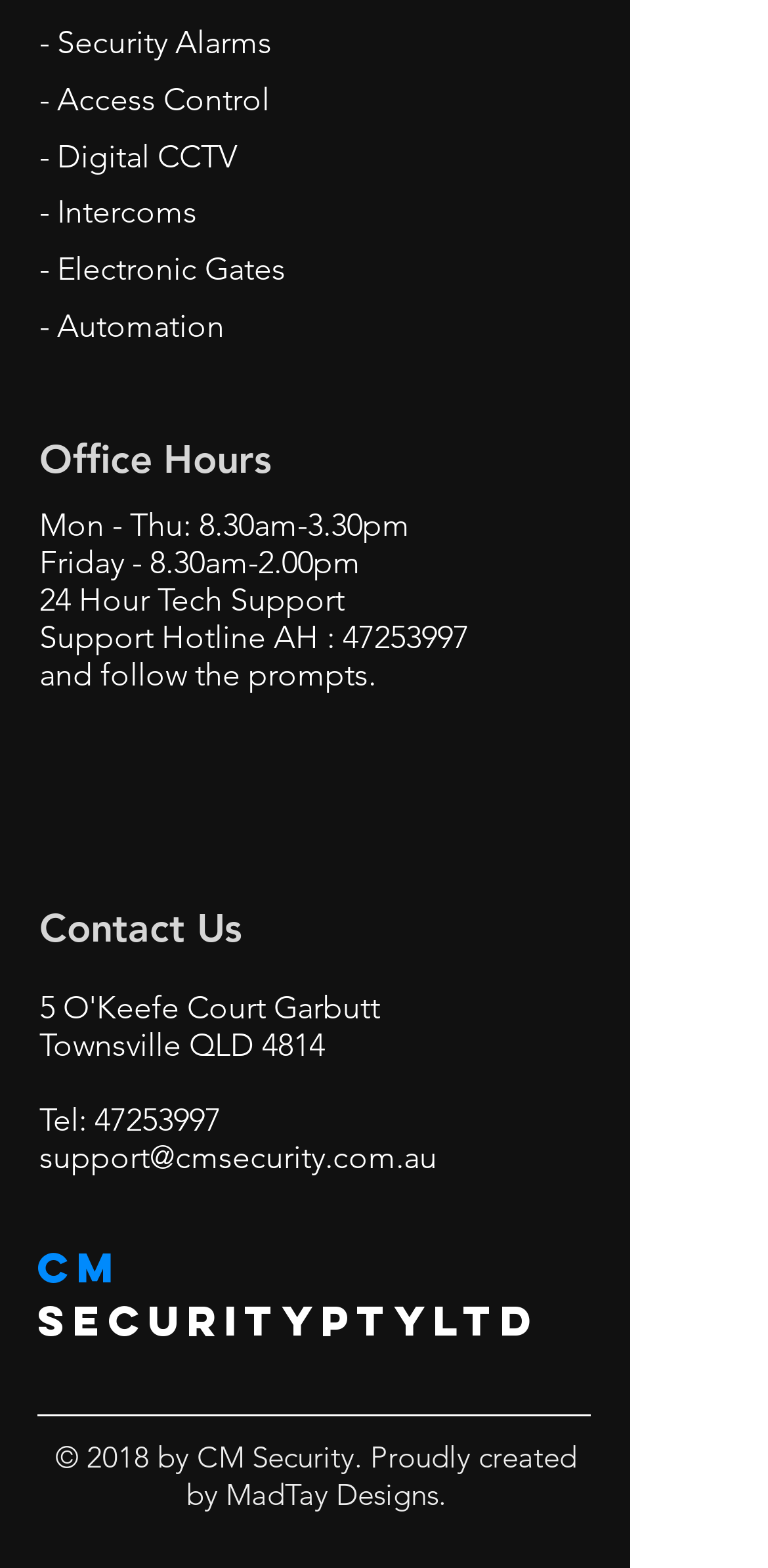What is the company's location?
Please provide a single word or phrase answer based on the image.

Townsville QLD 4814